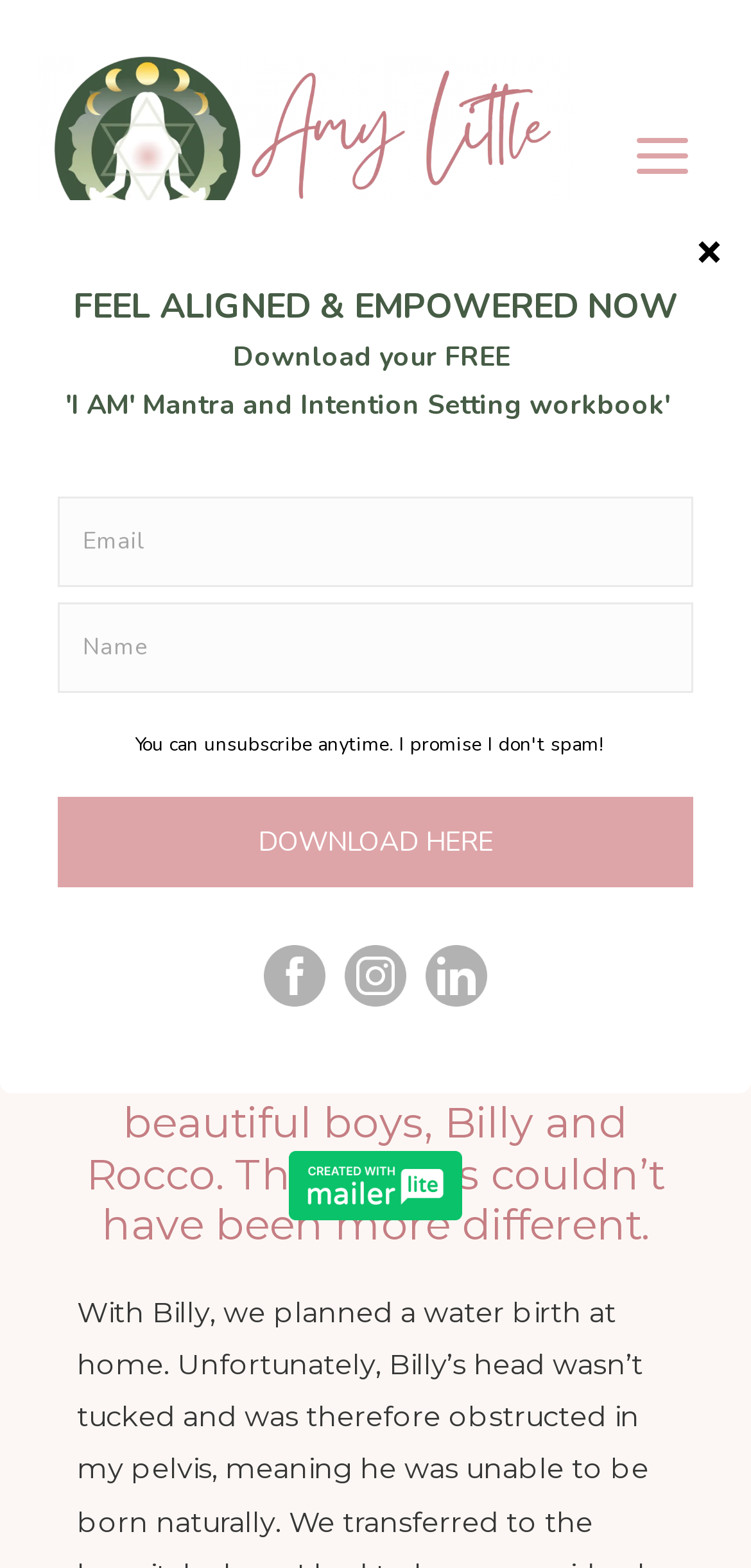Give a full account of the webpage's elements and their arrangement.

The webpage is about Amy Little, a holistic wellness coach, and her personal birth stories. At the top left of the page, there is a link to Amy Little's profile with a corresponding image. On the top right, there is a main menu button. Below the menu button, there is a heading that reads "My birthing stories". 

Underneath the heading, there is a subheading that describes Amy's two sons, Billy and Rocco, and how their births were vastly different. The majority of the page is taken up by an iframe, which appears to be a form, possibly for newsletter subscription or contact information.